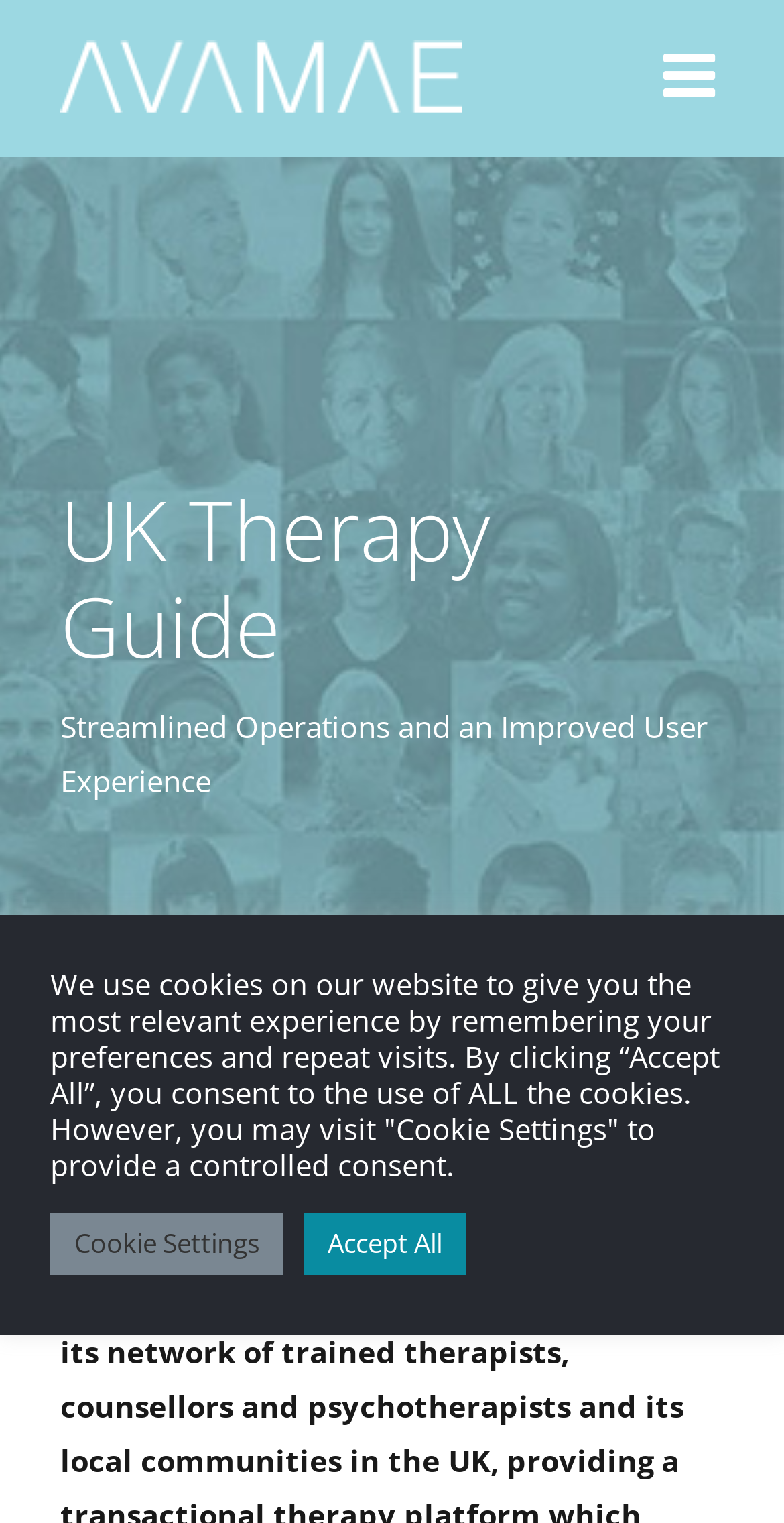What is the position of the AVAMAE logo?
Using the details shown in the screenshot, provide a comprehensive answer to the question.

The AVAMAE logo is located at the top left corner of the webpage, with its bounding box coordinates being [0.077, 0.026, 0.59, 0.075].